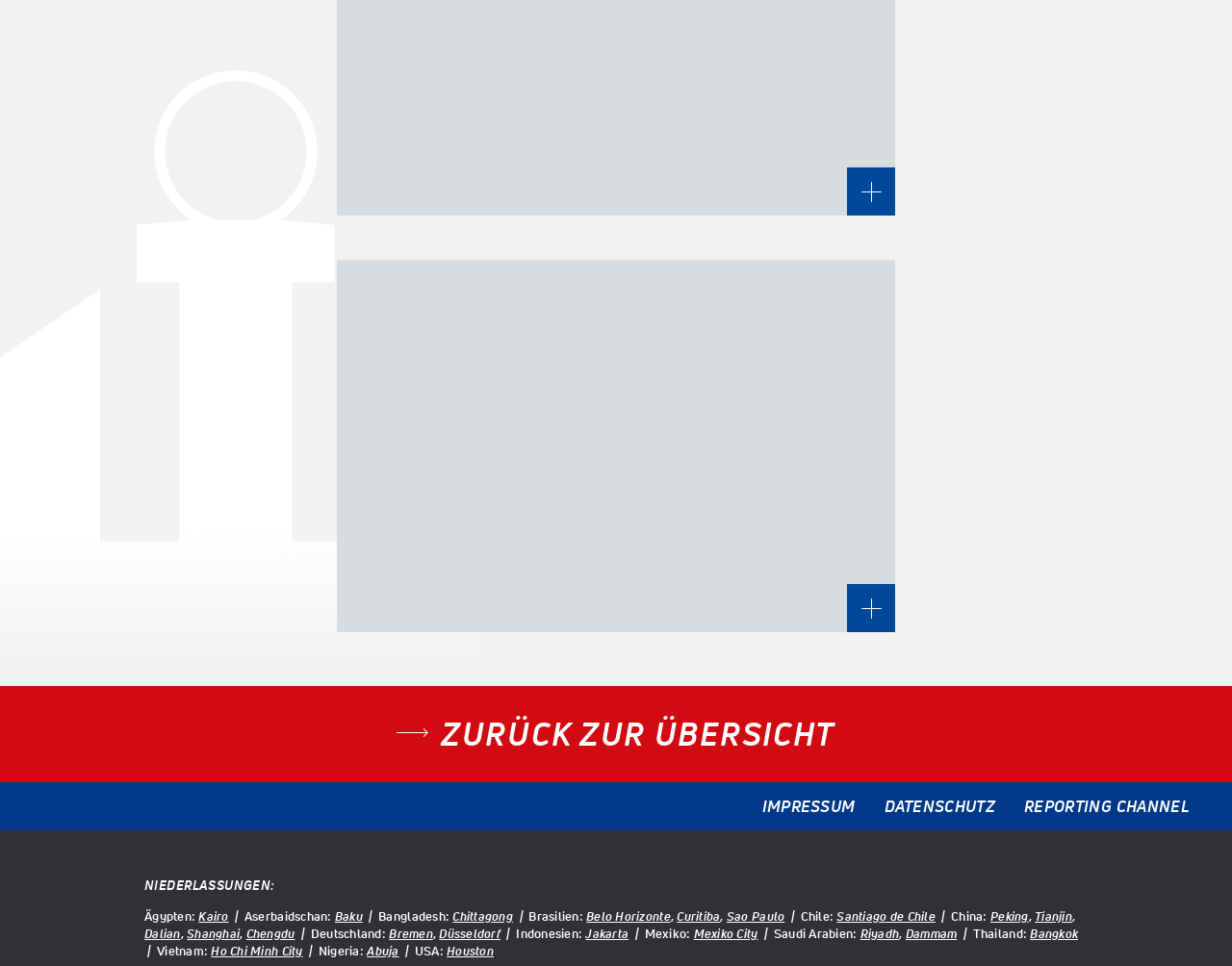Determine the bounding box coordinates of the clickable region to carry out the instruction: "go to Houston".

[0.363, 0.976, 0.401, 0.993]